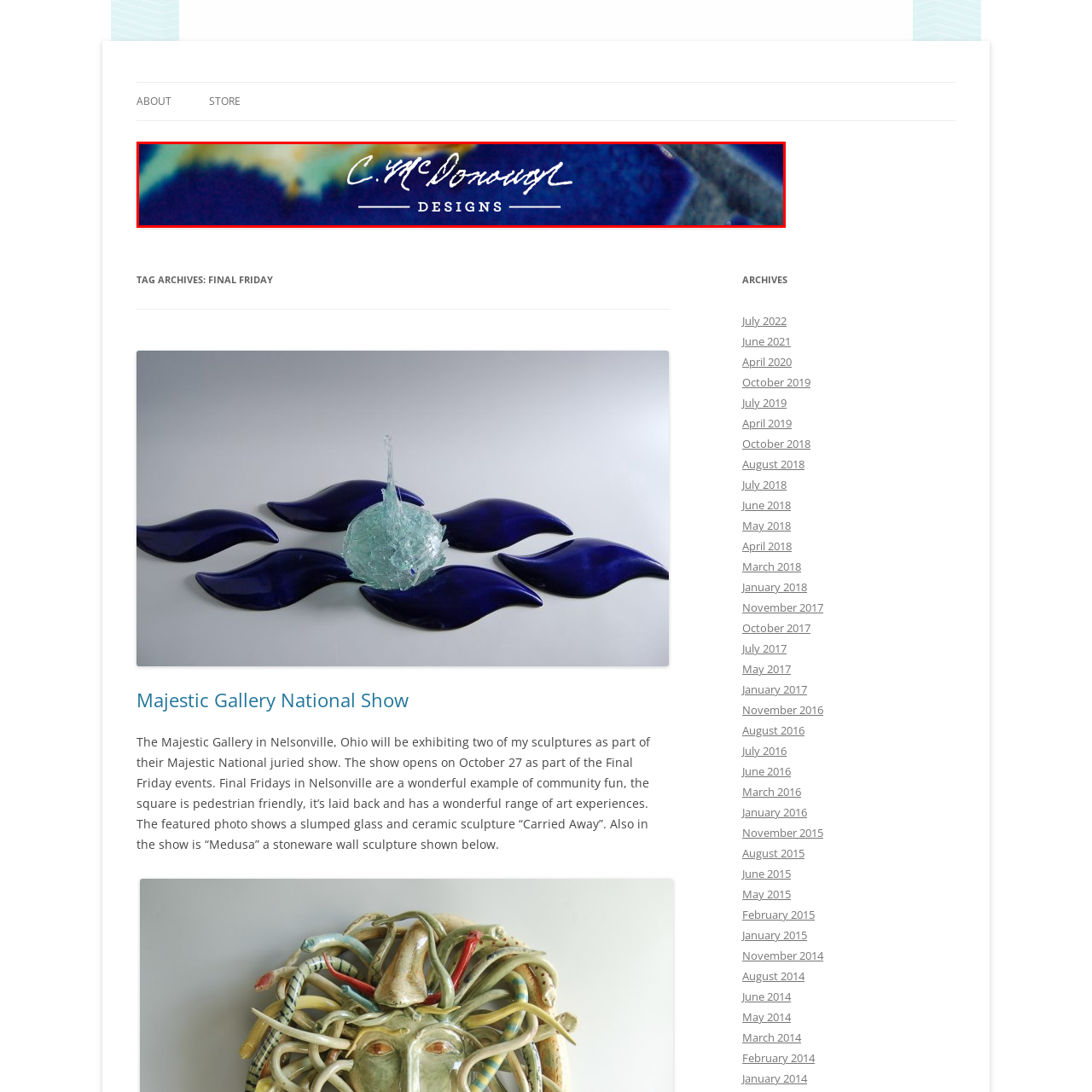Where are the sculptures displayed?
Check the image enclosed by the red bounding box and reply to the question using a single word or phrase.

Majestic Gallery National Show